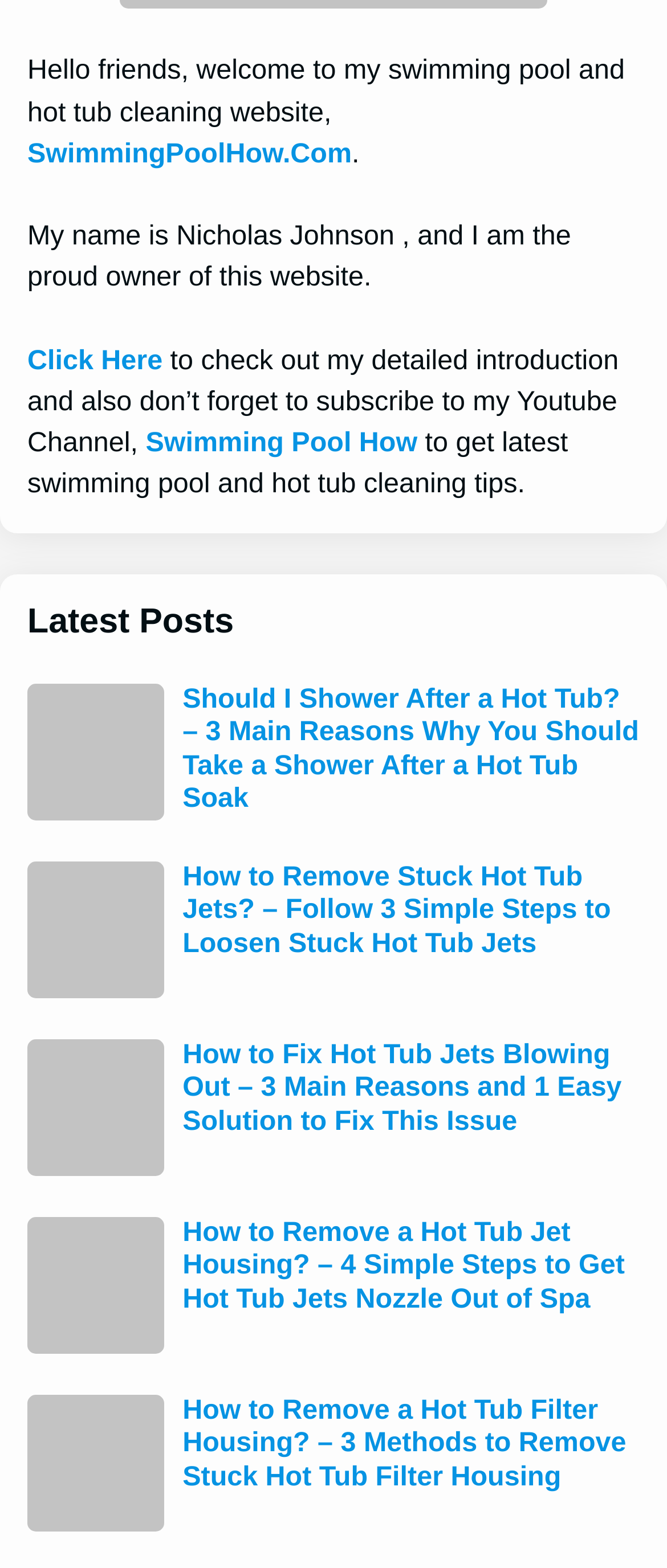Using the given element description, provide the bounding box coordinates (top-left x, top-left y, bottom-right x, bottom-right y) for the corresponding UI element in the screenshot: Swimming Pool How

[0.218, 0.273, 0.626, 0.292]